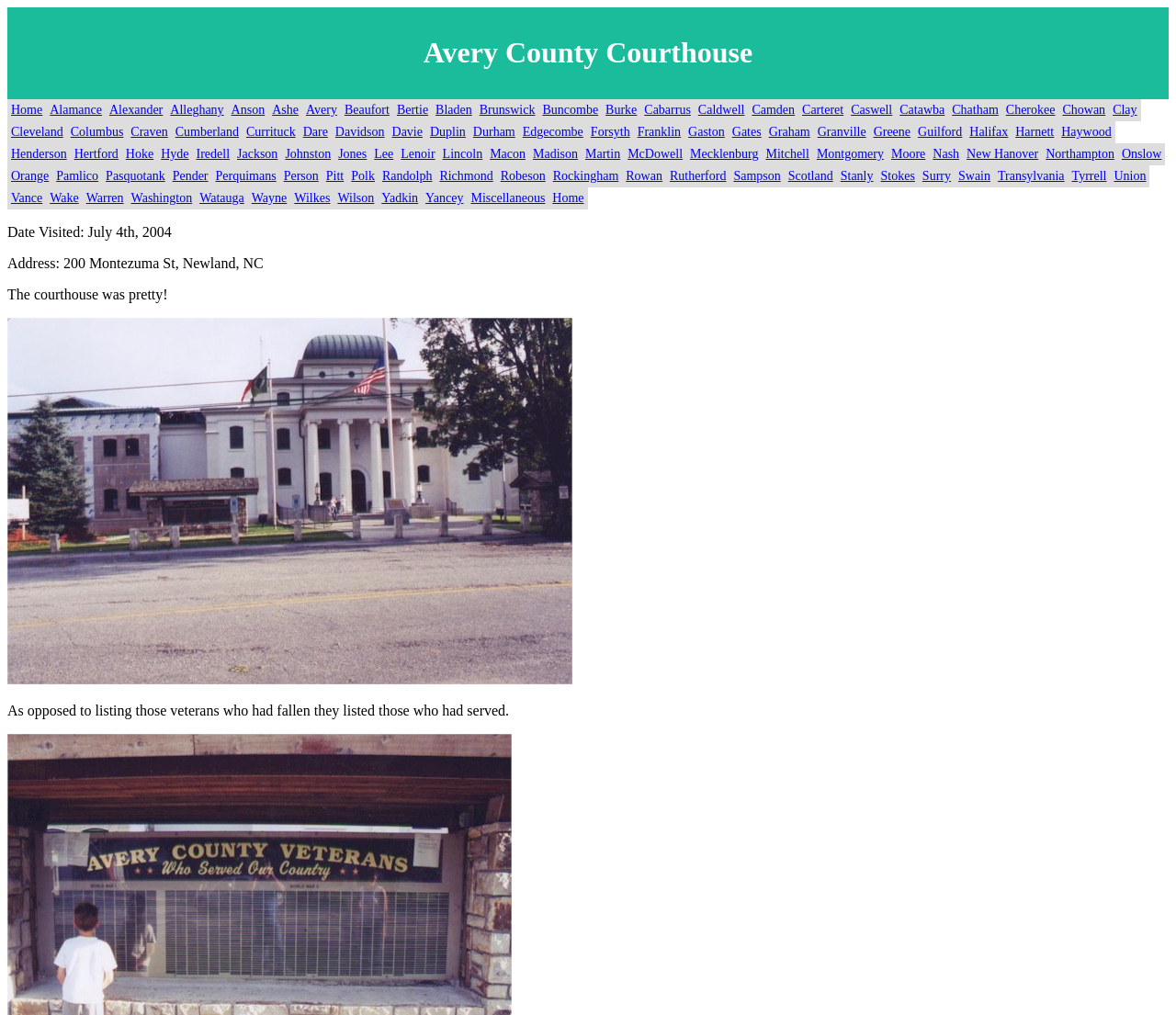Detail the features and information presented on the webpage.

The webpage appears to be a directory or index page for North Carolina counties. At the top, there is a heading that reads "Avery County Courthouse". Below this heading, there is a long list of links, each representing a different county in North Carolina. The links are arranged horizontally across the page, with multiple rows of links. There are 100 links in total, each with a unique county name. The links are densely packed, with no apparent grouping or categorization. The page does not appear to have any images or other multimedia content.